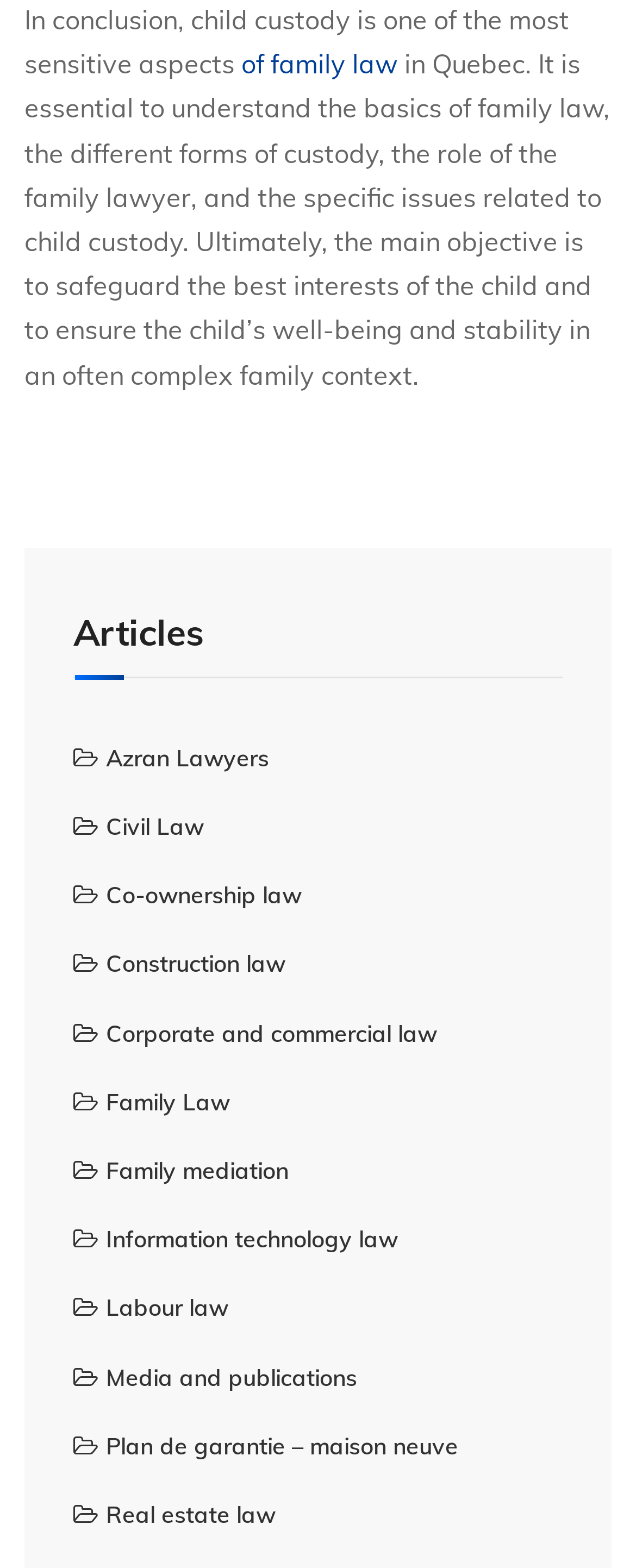Determine the bounding box coordinates of the UI element described below. Use the format (top-left x, top-left y, bottom-right x, bottom-right y) with floating point numbers between 0 and 1: Construction law

[0.115, 0.606, 0.449, 0.624]